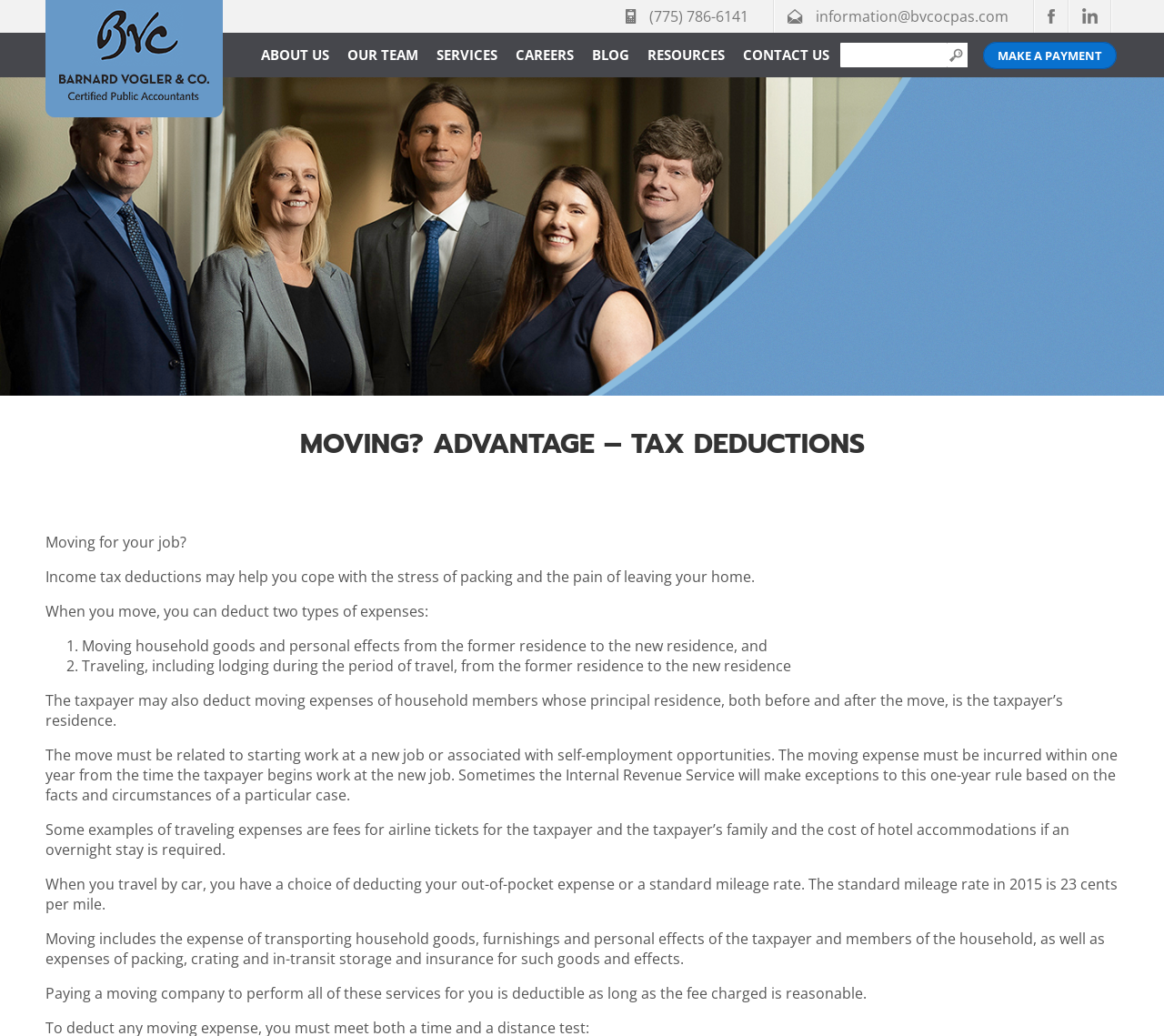Please identify the bounding box coordinates of the clickable area that will allow you to execute the instruction: "Click the MAKE A PAYMENT button".

[0.845, 0.04, 0.959, 0.067]